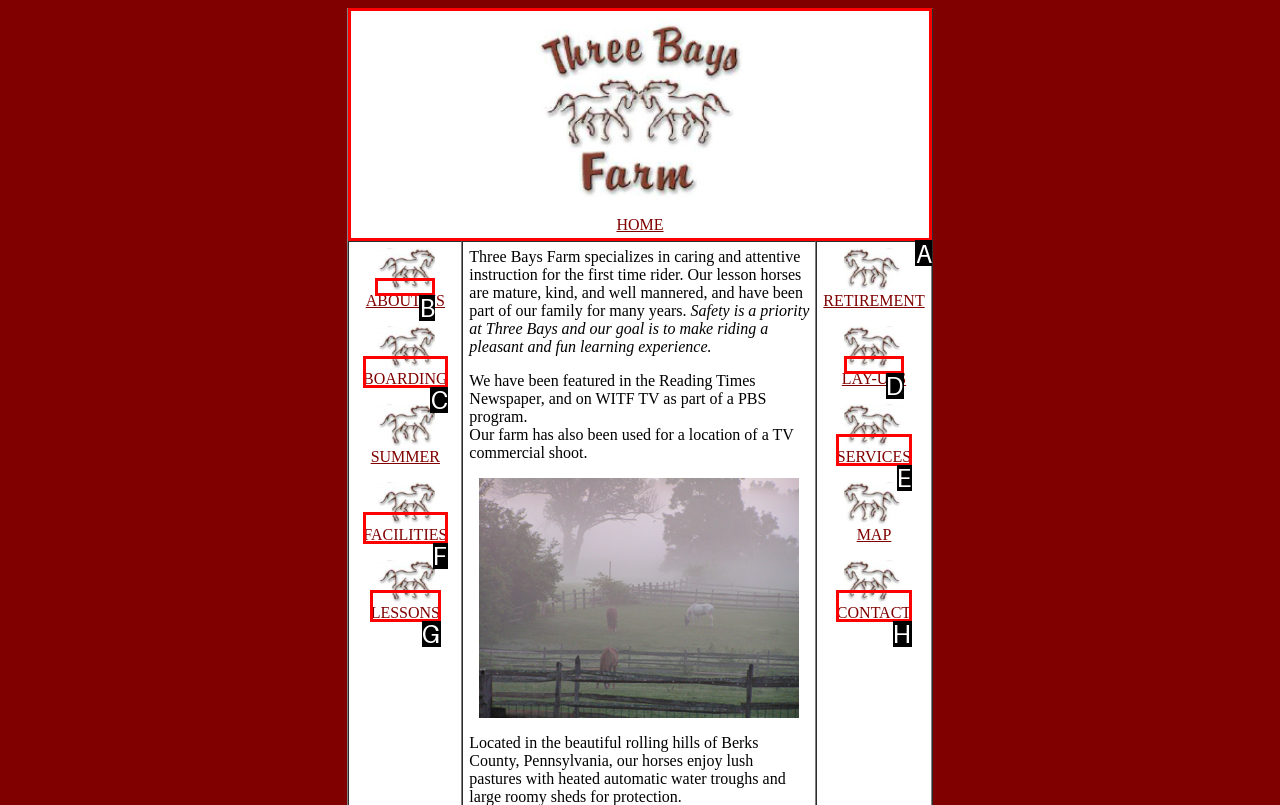Which choice should you pick to execute the task: go to home page
Respond with the letter associated with the correct option only.

A